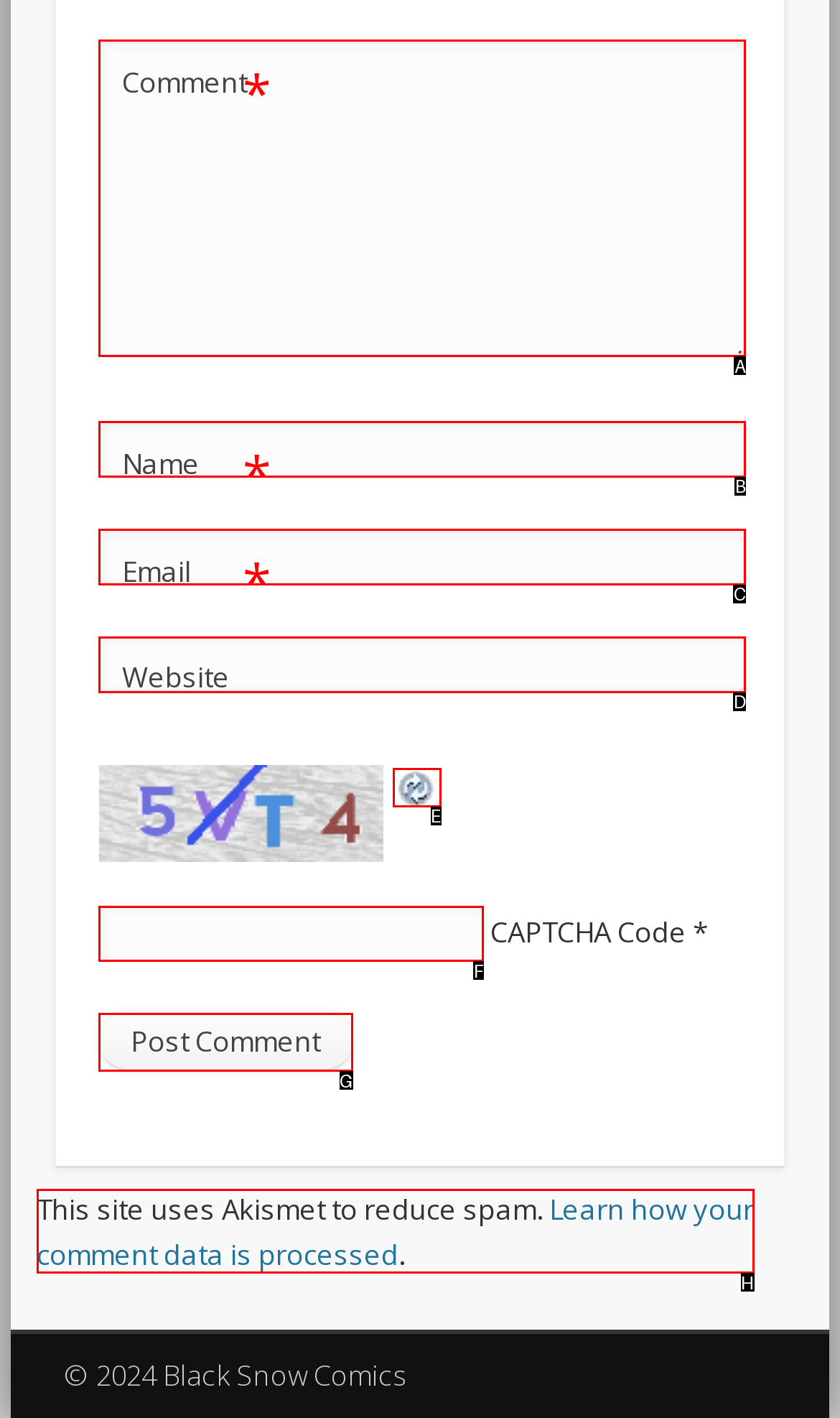Select the correct UI element to complete the task: Click on Assimilation
Please provide the letter of the chosen option.

None